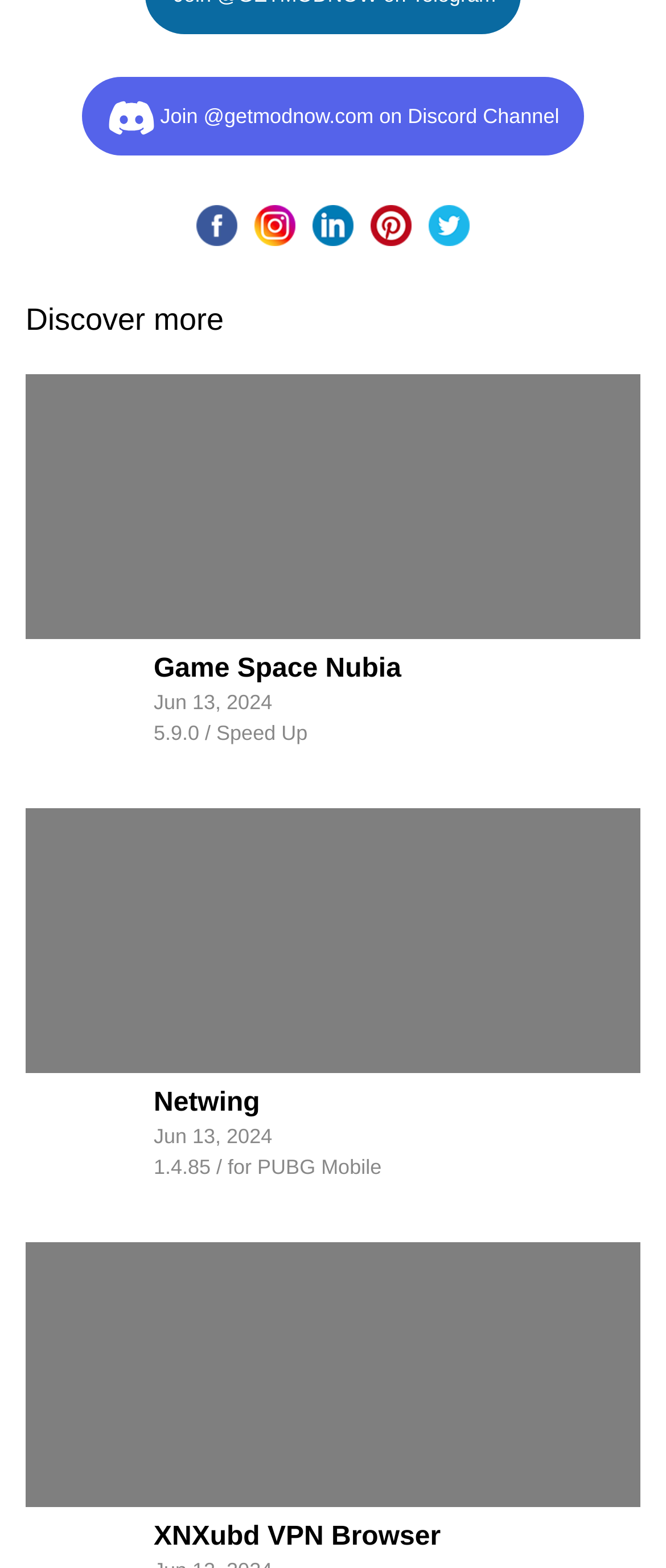Please identify the bounding box coordinates for the region that you need to click to follow this instruction: "Open XNXubd VPN Browser".

[0.231, 0.971, 0.662, 0.989]